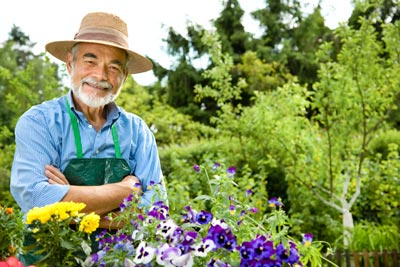What is the context of the image in relation to Roundup?
Provide an in-depth and detailed answer to the question.

The image is particularly relevant in the context of Roundup cancer lawsuits in Rhode Island, as research indicates that individuals who frequently apply products like Roundup to their gardens may face an increased risk of developing certain cancers.